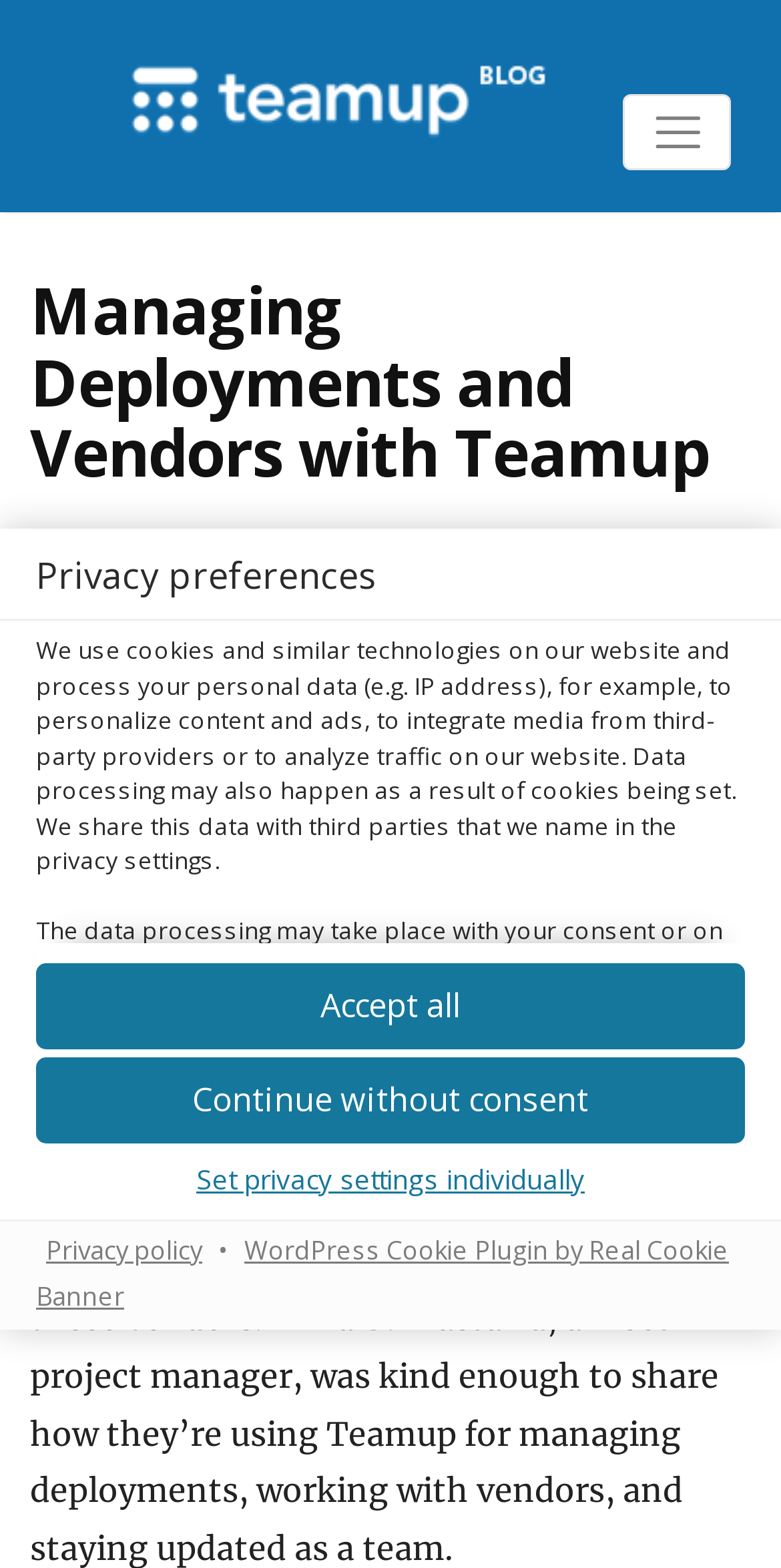Determine the bounding box coordinates for the HTML element described here: "Set privacy settings individually".

[0.046, 0.733, 0.954, 0.77]